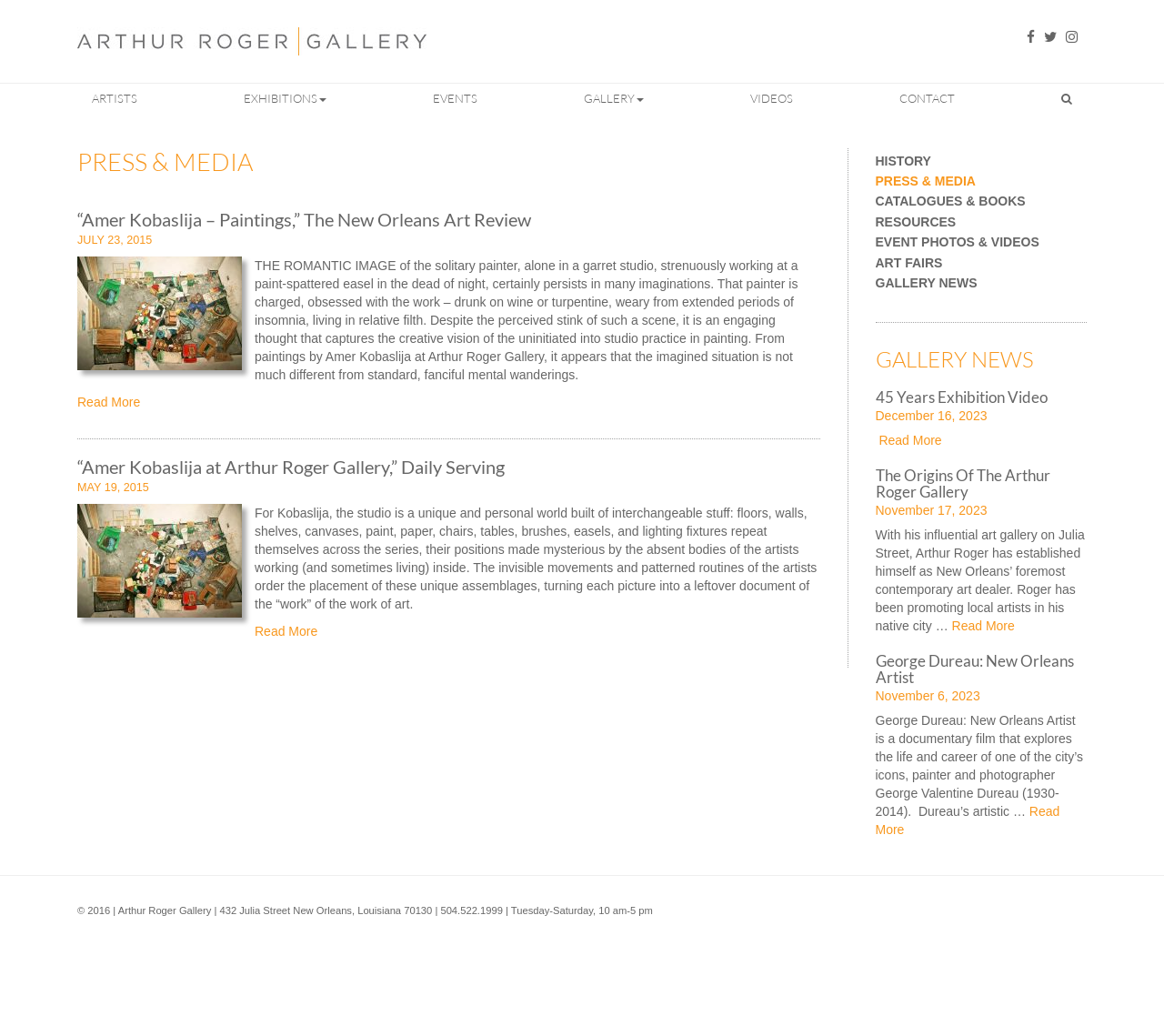Given the description Gallery News, predict the bounding box coordinates of the UI element. Ensure the coordinates are in the format (top-left x, top-left y, bottom-right x, bottom-right y) and all values are between 0 and 1.

[0.752, 0.267, 0.934, 0.28]